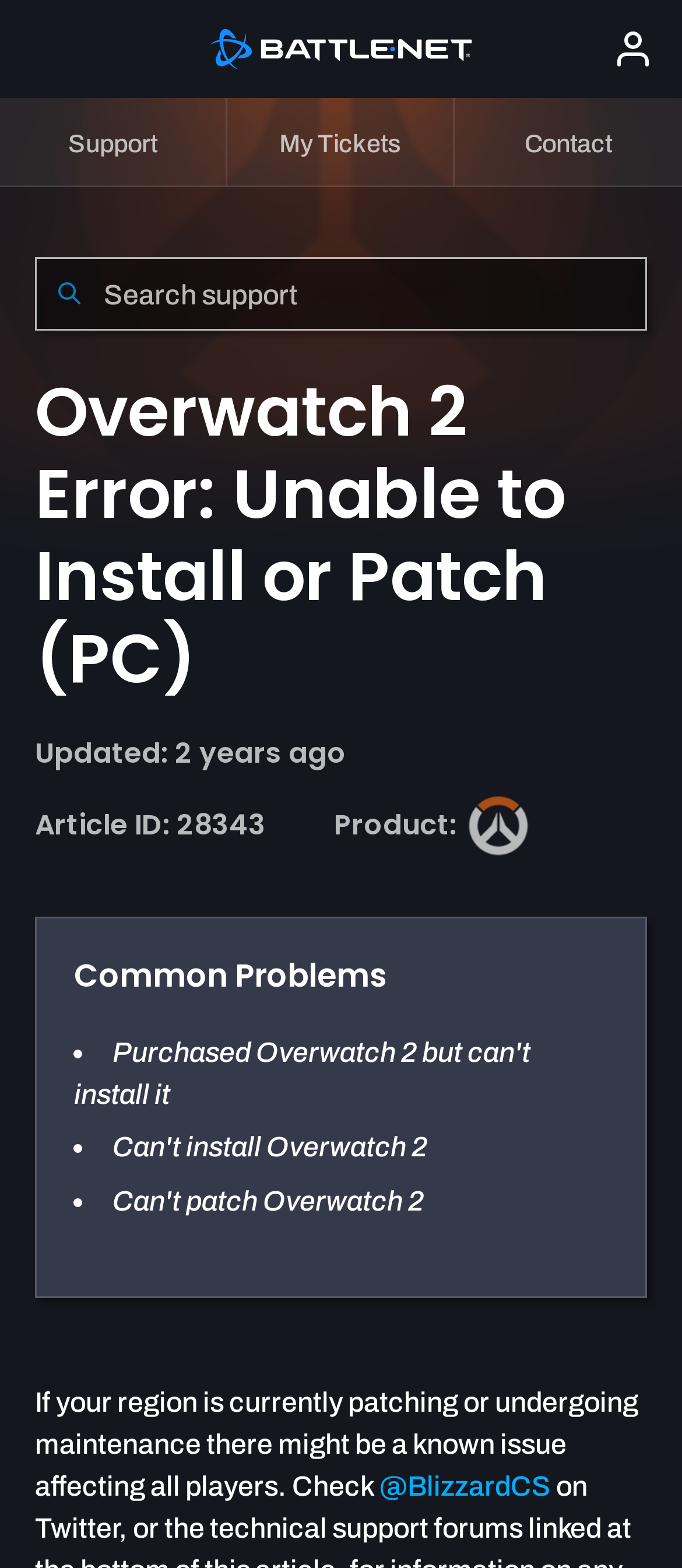Find the bounding box coordinates of the element to click in order to complete this instruction: "View Overwatch 2 article". The bounding box coordinates must be four float numbers between 0 and 1, denoted as [left, top, right, bottom].

[0.679, 0.513, 0.782, 0.538]